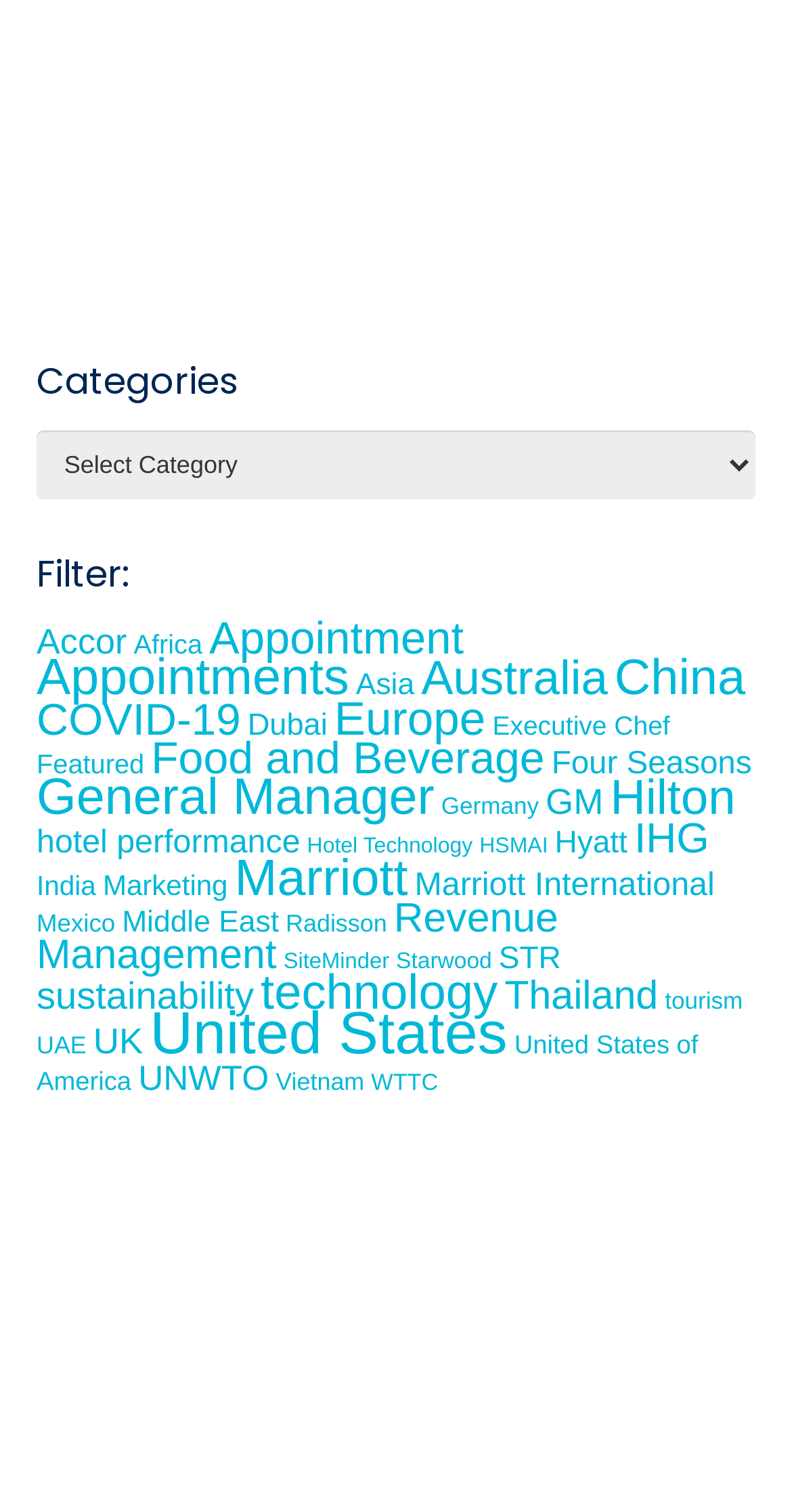What is the category with the most items?
Please elaborate on the answer to the question with detailed information.

I looked at the list of links and found that the link 'United States (603 items)' has the highest number of items.